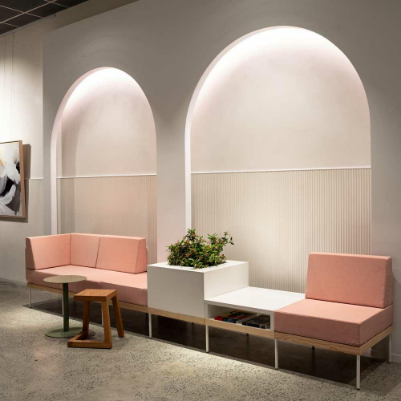Provide an in-depth description of all elements within the image.

The image showcases a beautifully designed seating area featuring stylish, modern furniture that blends comfort and aesthetics. Two curved arched niches in the wall are elegantly illuminated, creating a warm and inviting atmosphere. The seating consists of light pink cushioned benches arranged in a semi-circular layout, complemented by a minimalist white table and a small green plant centerpiece. This collaborative design effort by IA Design Perth and Castledex captures a harmonious blend of spaciousness and adaptability, reflecting the thoughtful integration of design elements aimed at enhancing the overall experience in the showroom setting. The attention to detail and color choices highlights a sophisticated yet comfortable environment, ideal for both relaxation and social interaction.